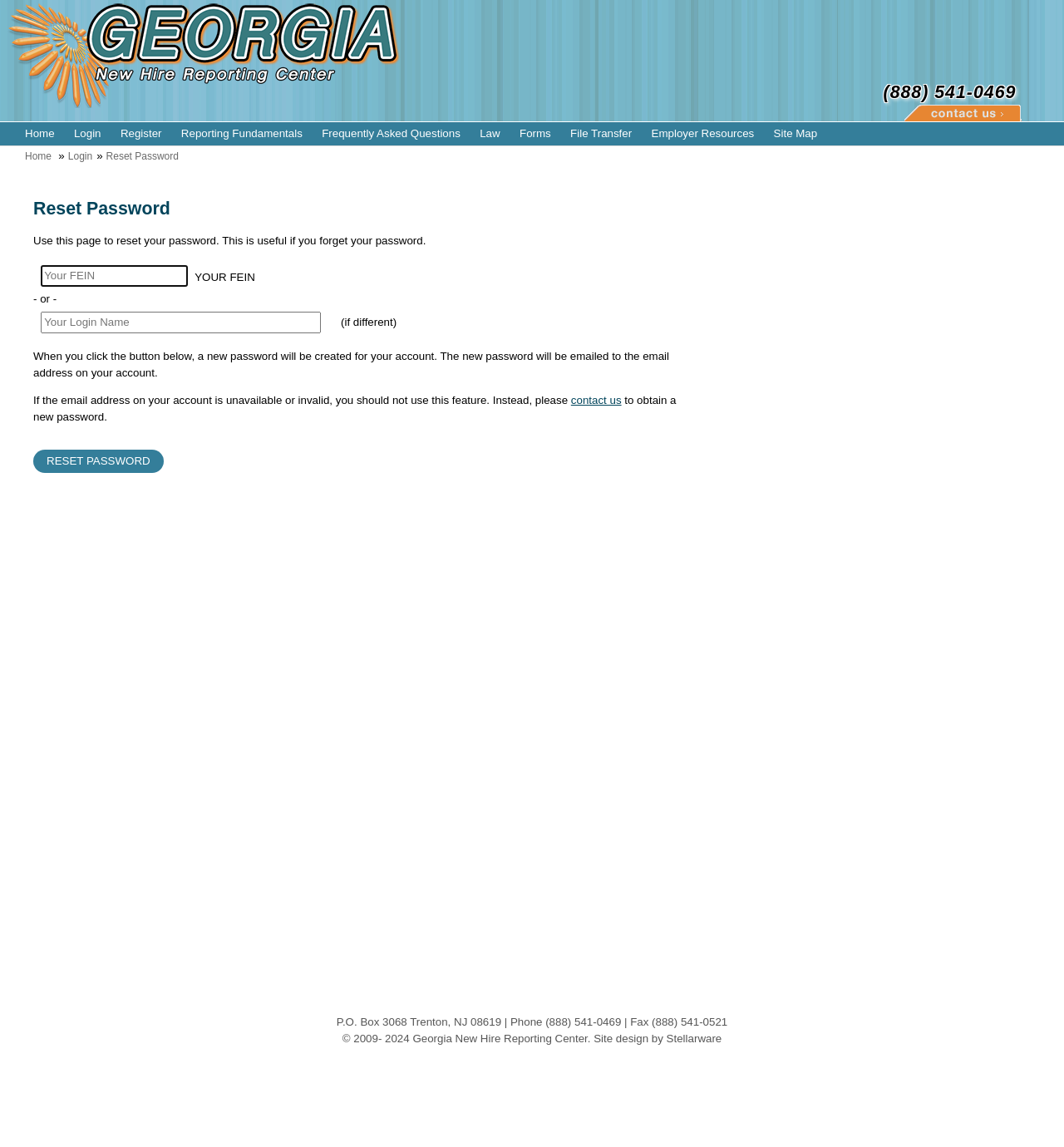Locate the bounding box of the UI element based on this description: "name="submit" value="Reset Password"". Provide four float numbers between 0 and 1 as [left, top, right, bottom].

[0.031, 0.392, 0.154, 0.412]